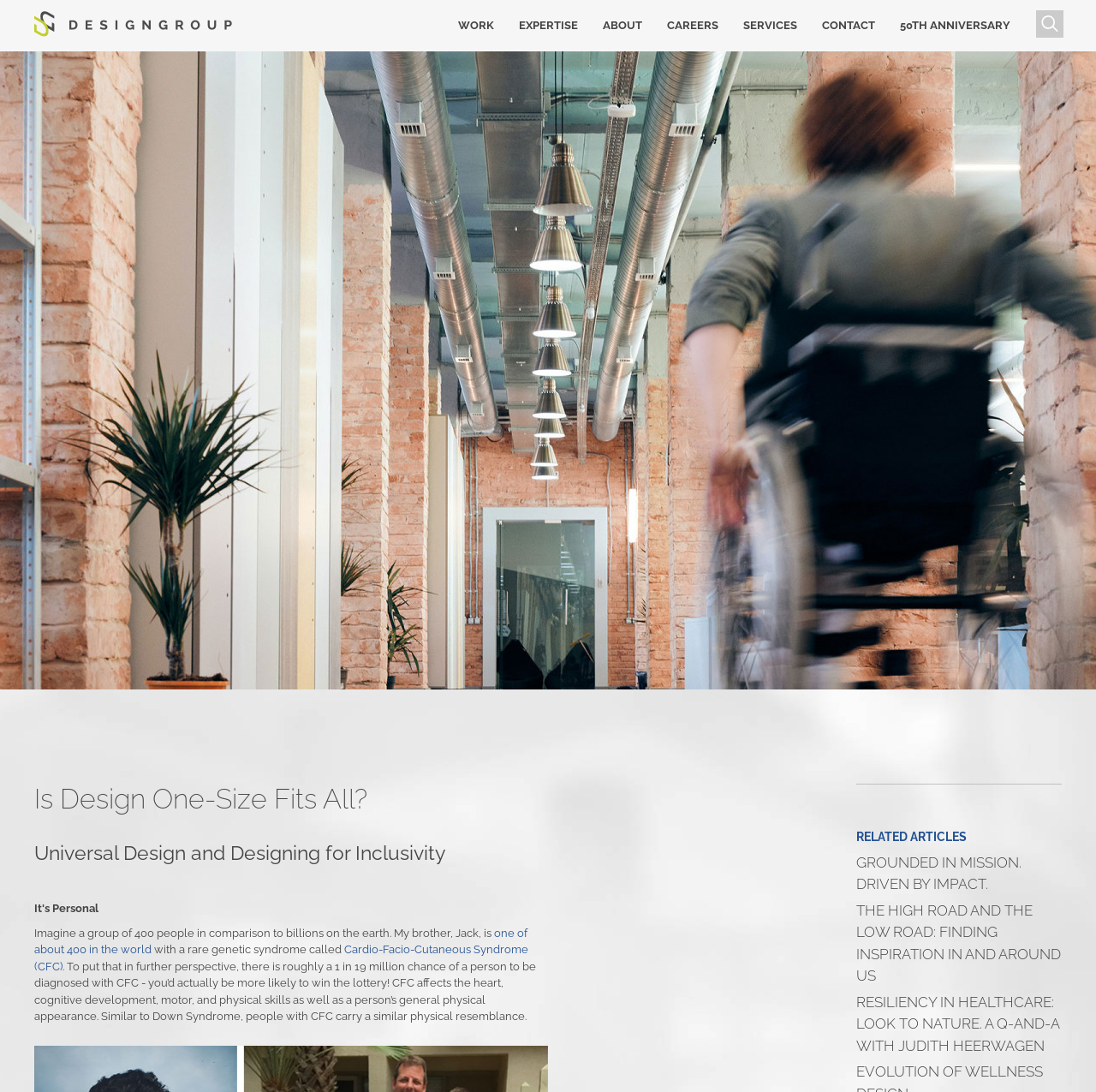Kindly determine the bounding box coordinates for the clickable area to achieve the given instruction: "Read the article about 'Universal Design and Designing for Inclusivity'".

[0.031, 0.769, 0.5, 0.794]